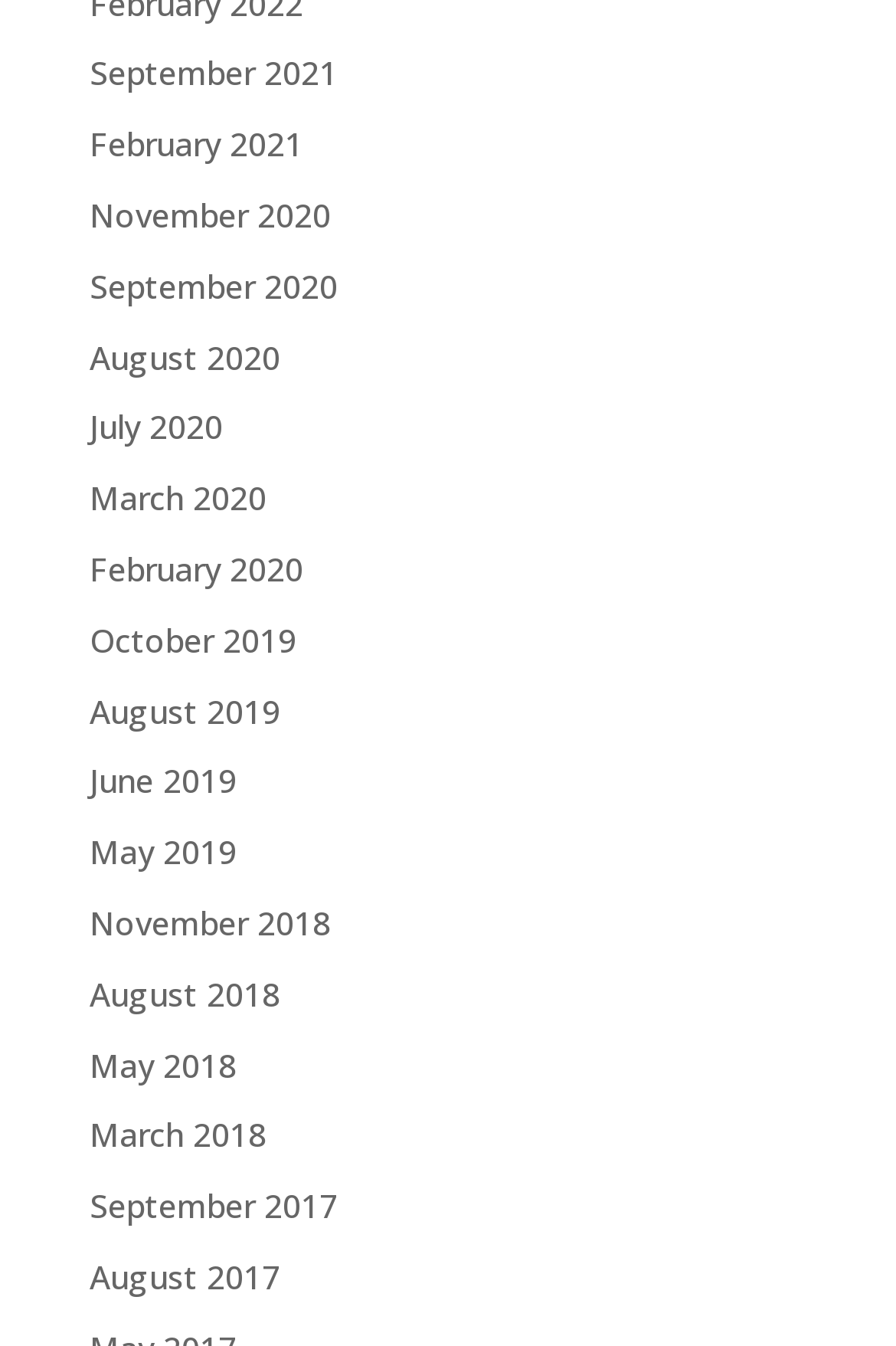Could you find the bounding box coordinates of the clickable area to complete this instruction: "access March 2018"?

[0.1, 0.827, 0.297, 0.859]